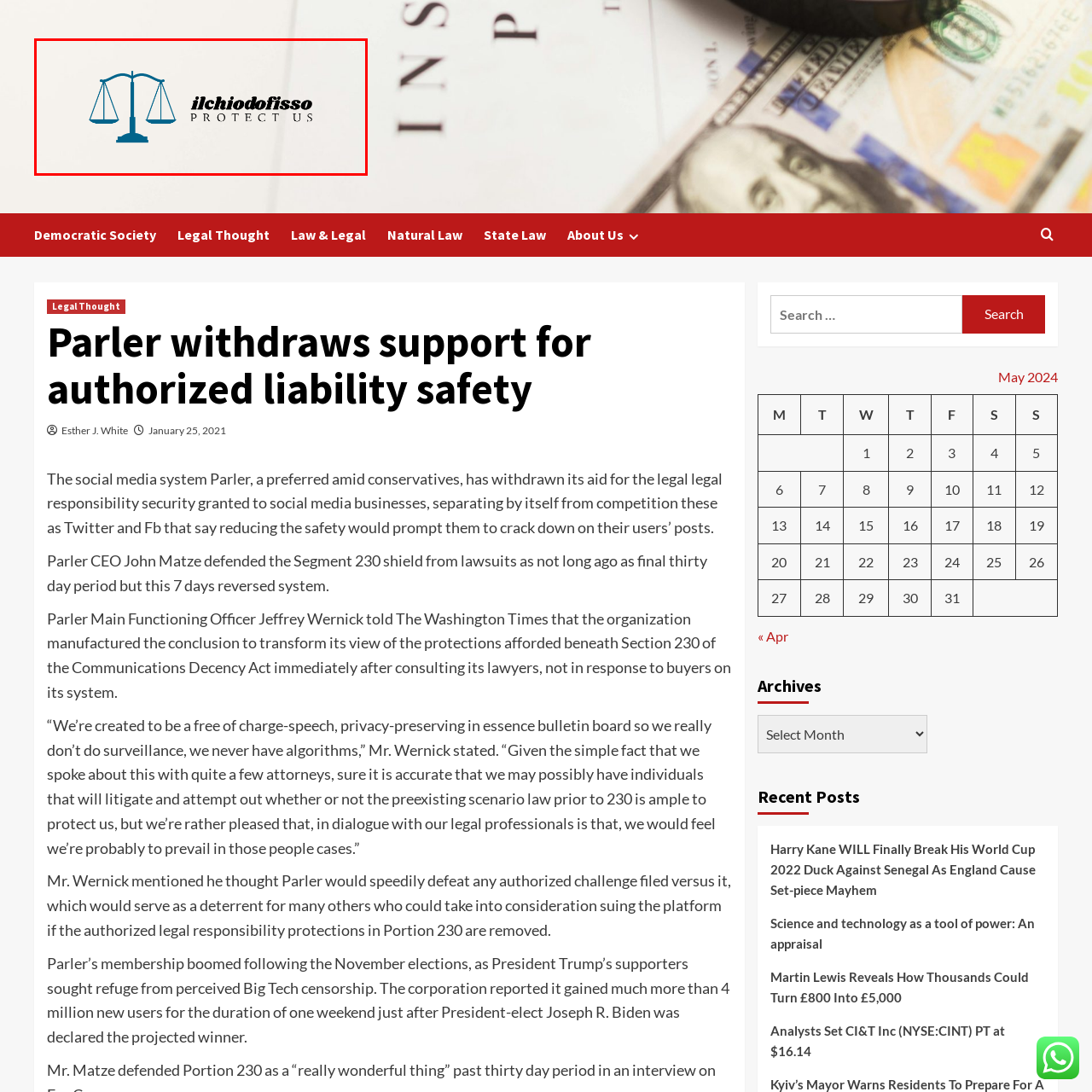What font style is used to write the name 'ilchiodofisso'?
Examine the content inside the red bounding box in the image and provide a thorough answer to the question based on that visual information.

The name 'ilchiodofisso' is written in a bold, modern font, emphasizing professionalism and authority.